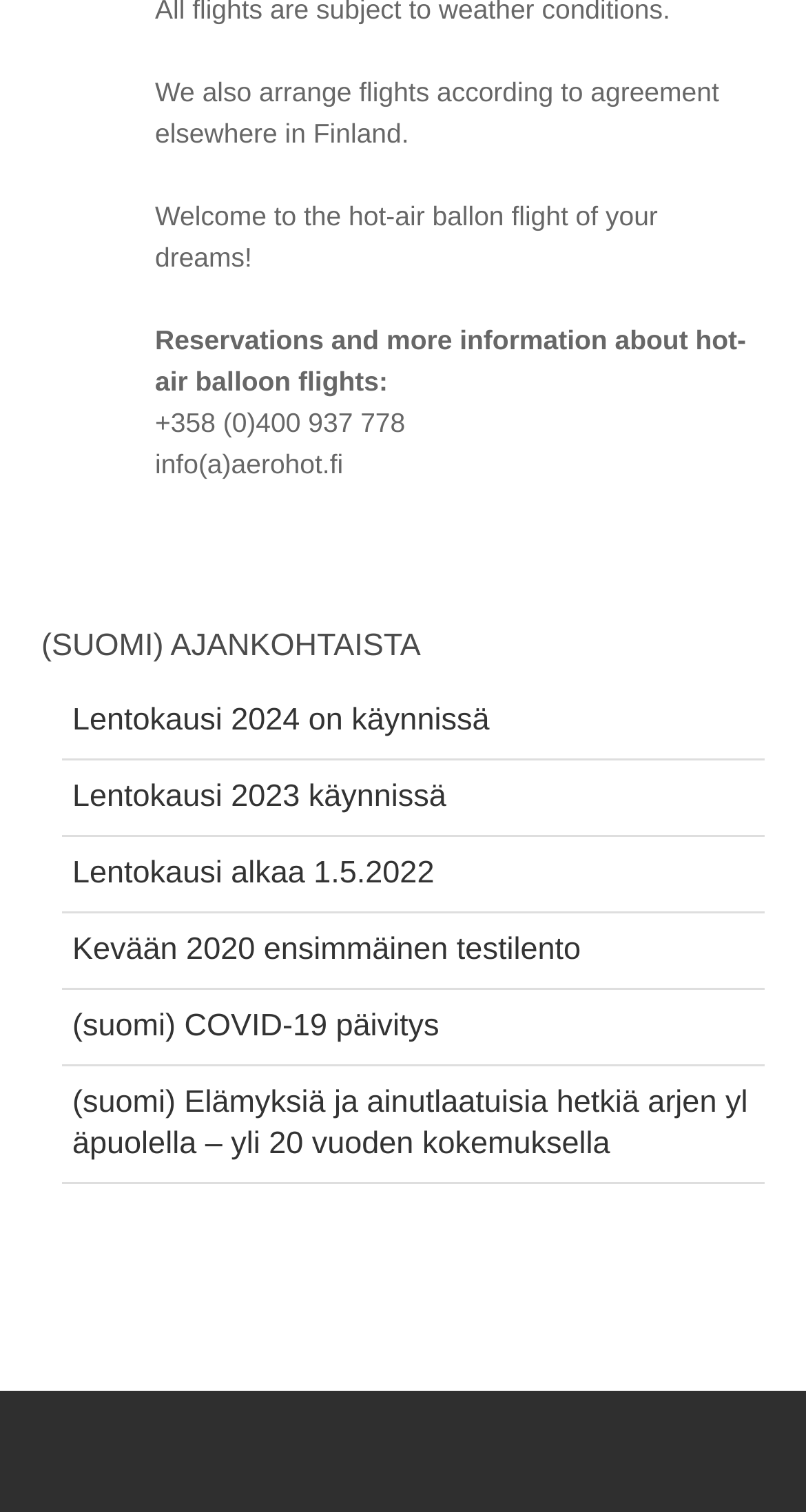What is the language of the webpage?
Refer to the image and respond with a one-word or short-phrase answer.

Finnish